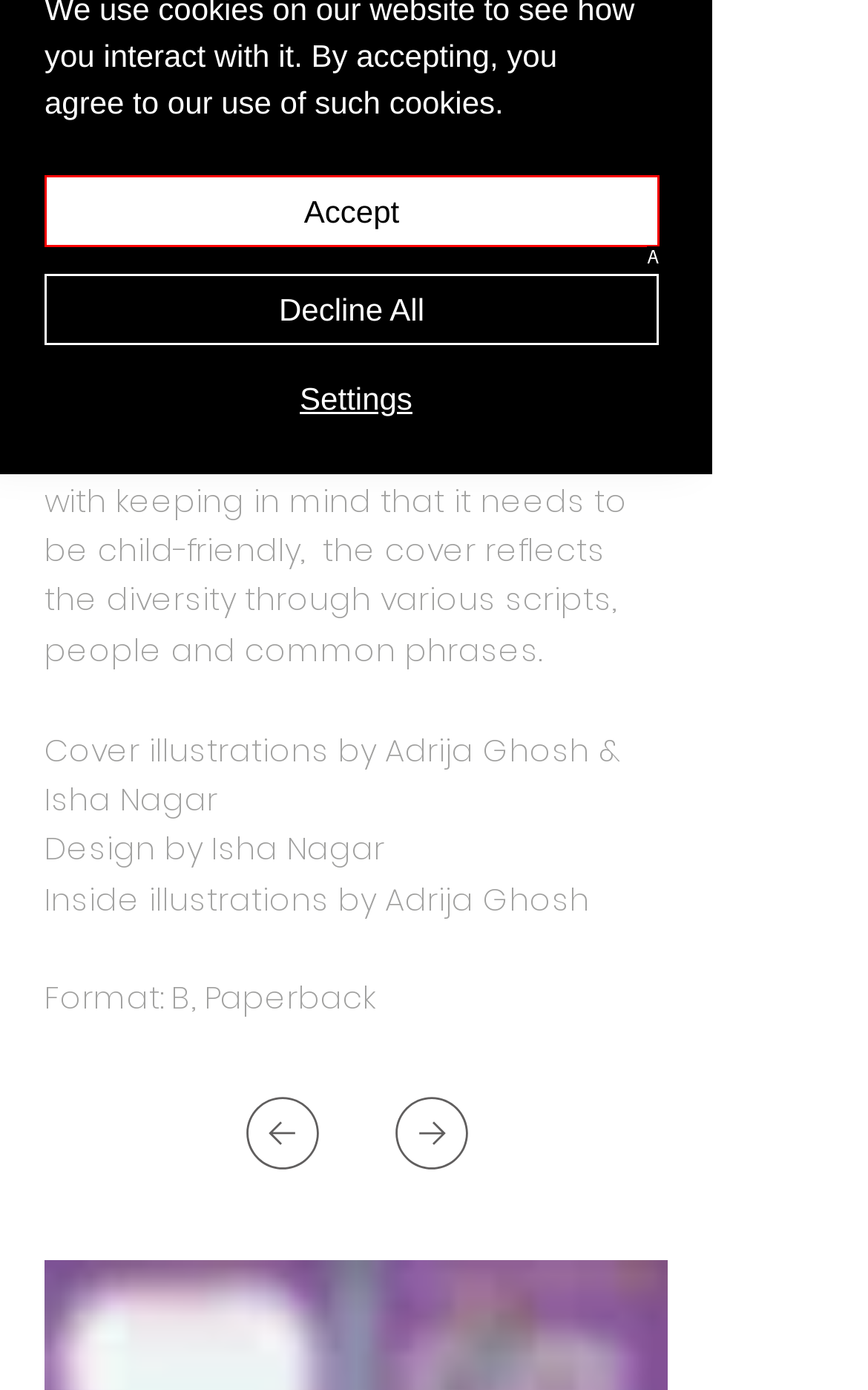Based on the description: parent_node: DivNull RPG aria-label="Toggle navigation", identify the matching HTML element. Reply with the letter of the correct option directly.

None